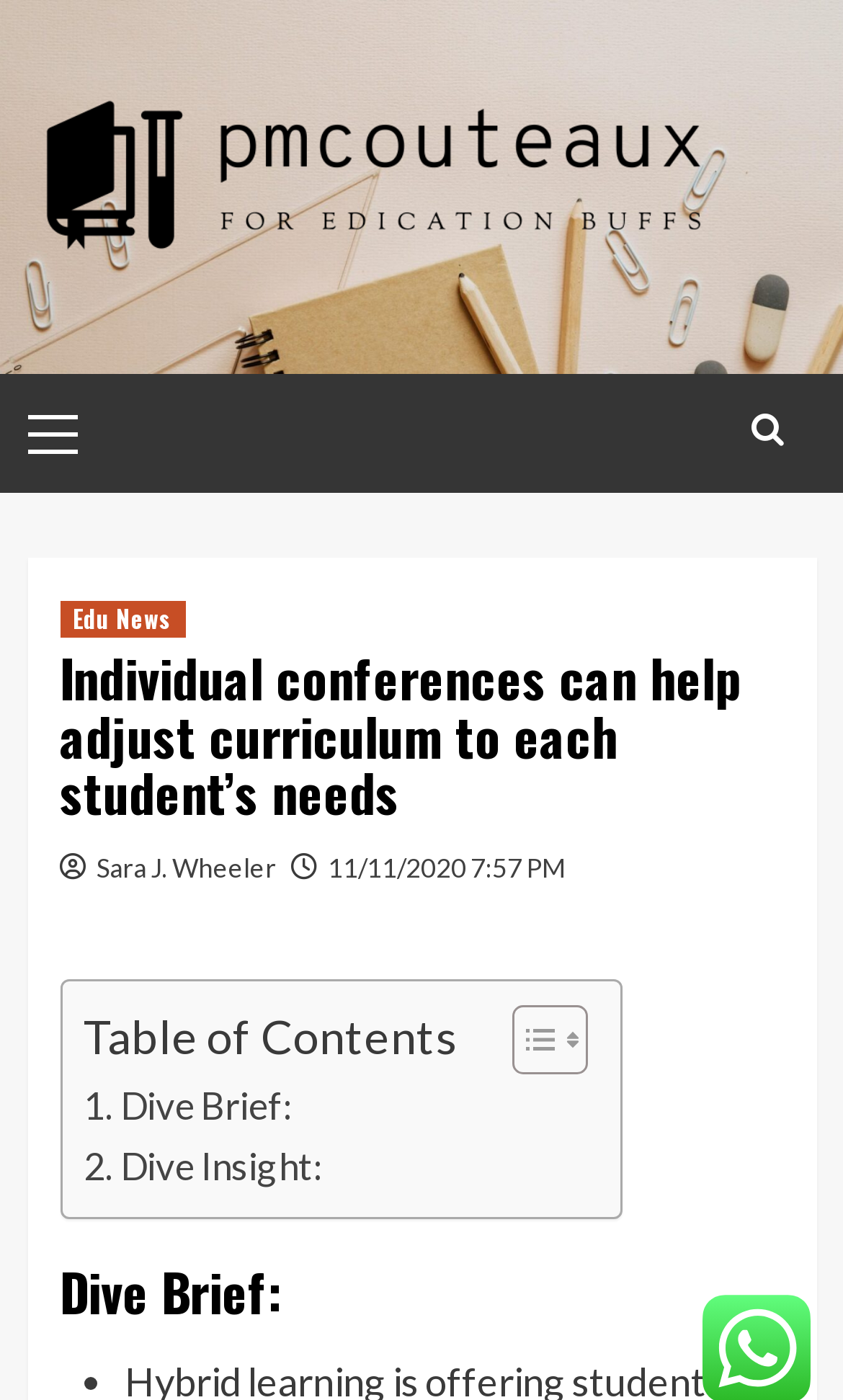Find the bounding box coordinates of the clickable area required to complete the following action: "Open the primary menu".

[0.032, 0.268, 0.25, 0.353]